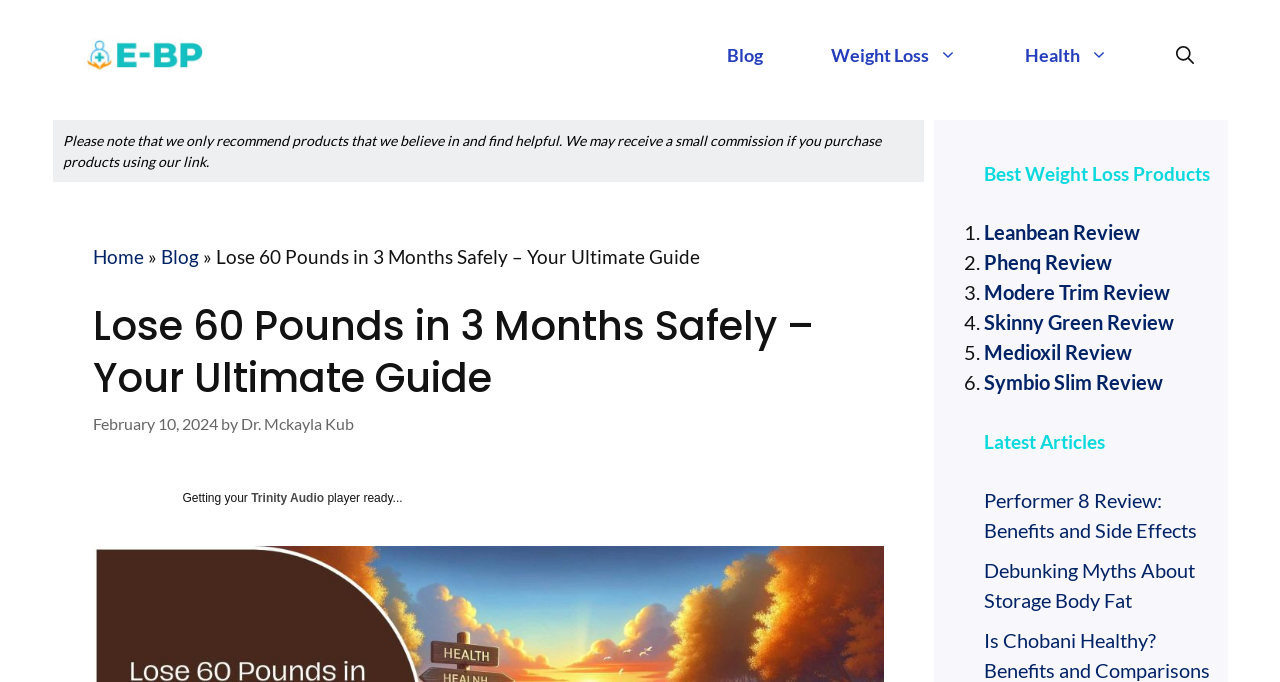Please find and report the bounding box coordinates of the element to click in order to perform the following action: "Open the 'Blog' page". The coordinates should be expressed as four float numbers between 0 and 1, in the format [left, top, right, bottom].

[0.541, 0.044, 0.622, 0.117]